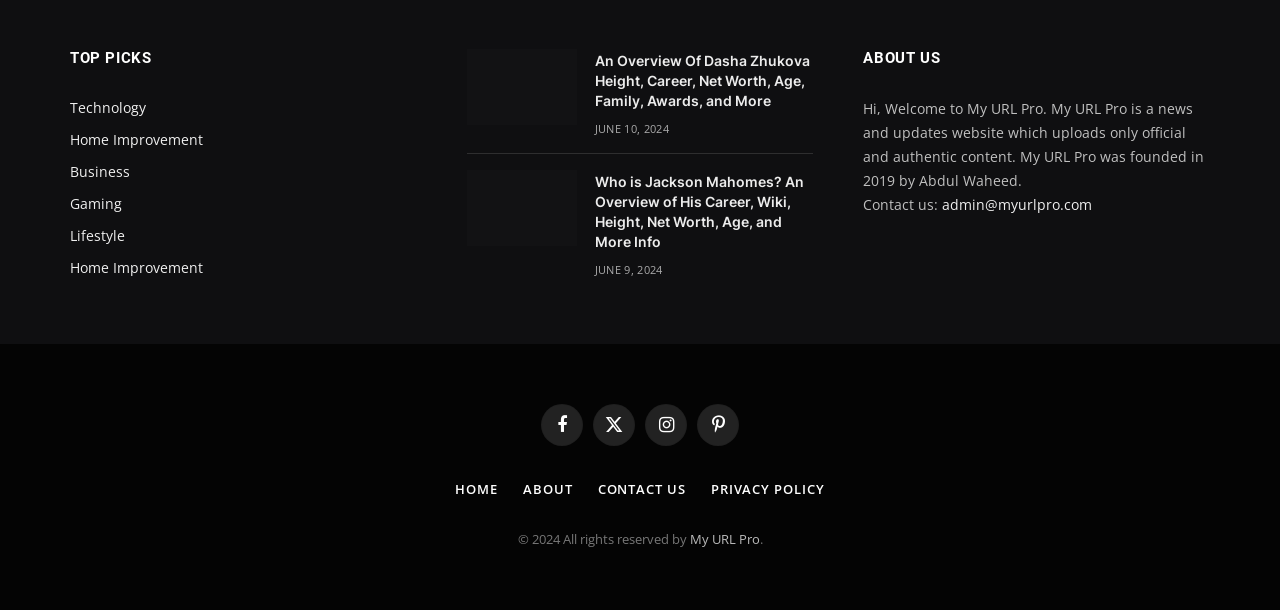Locate the bounding box coordinates of the element I should click to achieve the following instruction: "Read about Dasha Zhukova Height".

[0.365, 0.08, 0.451, 0.204]